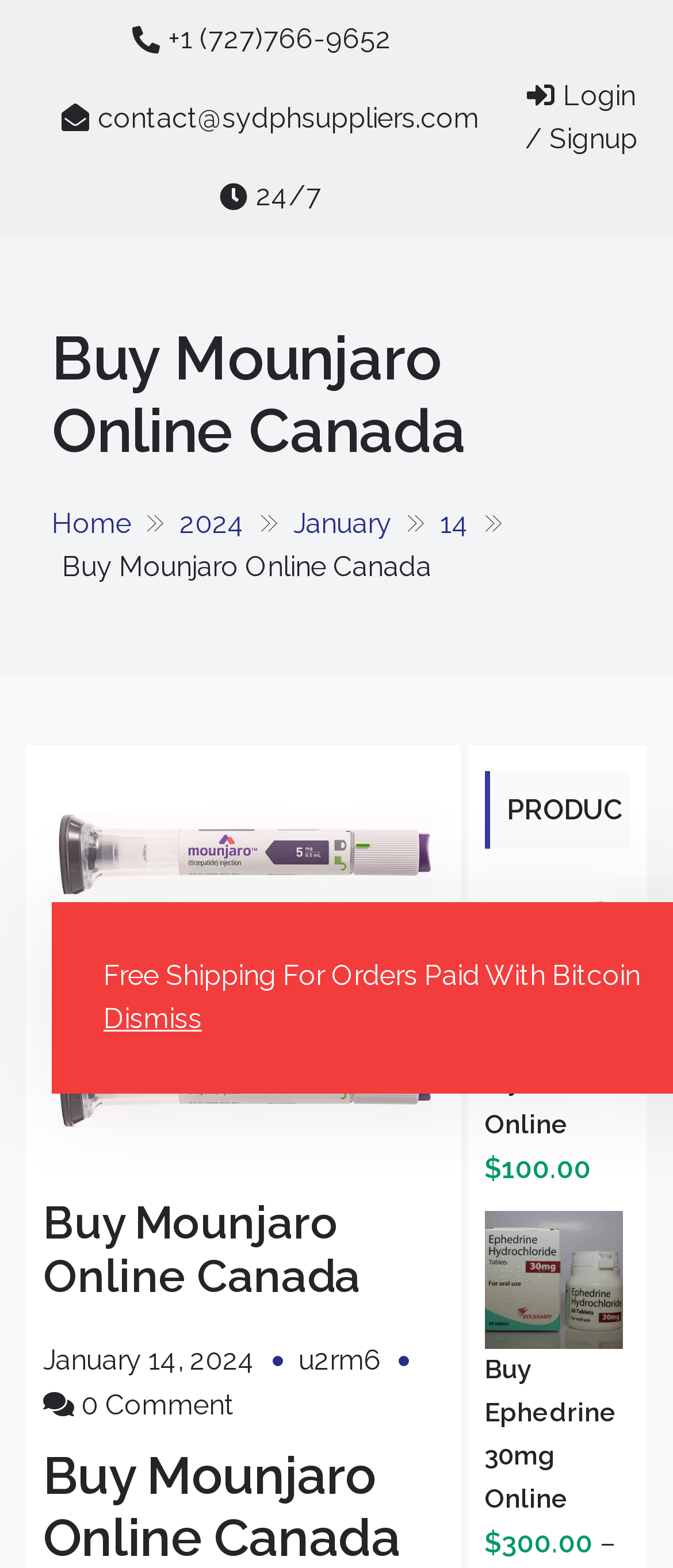What is the primary heading on this webpage?

Buy Mounjaro Online Canada